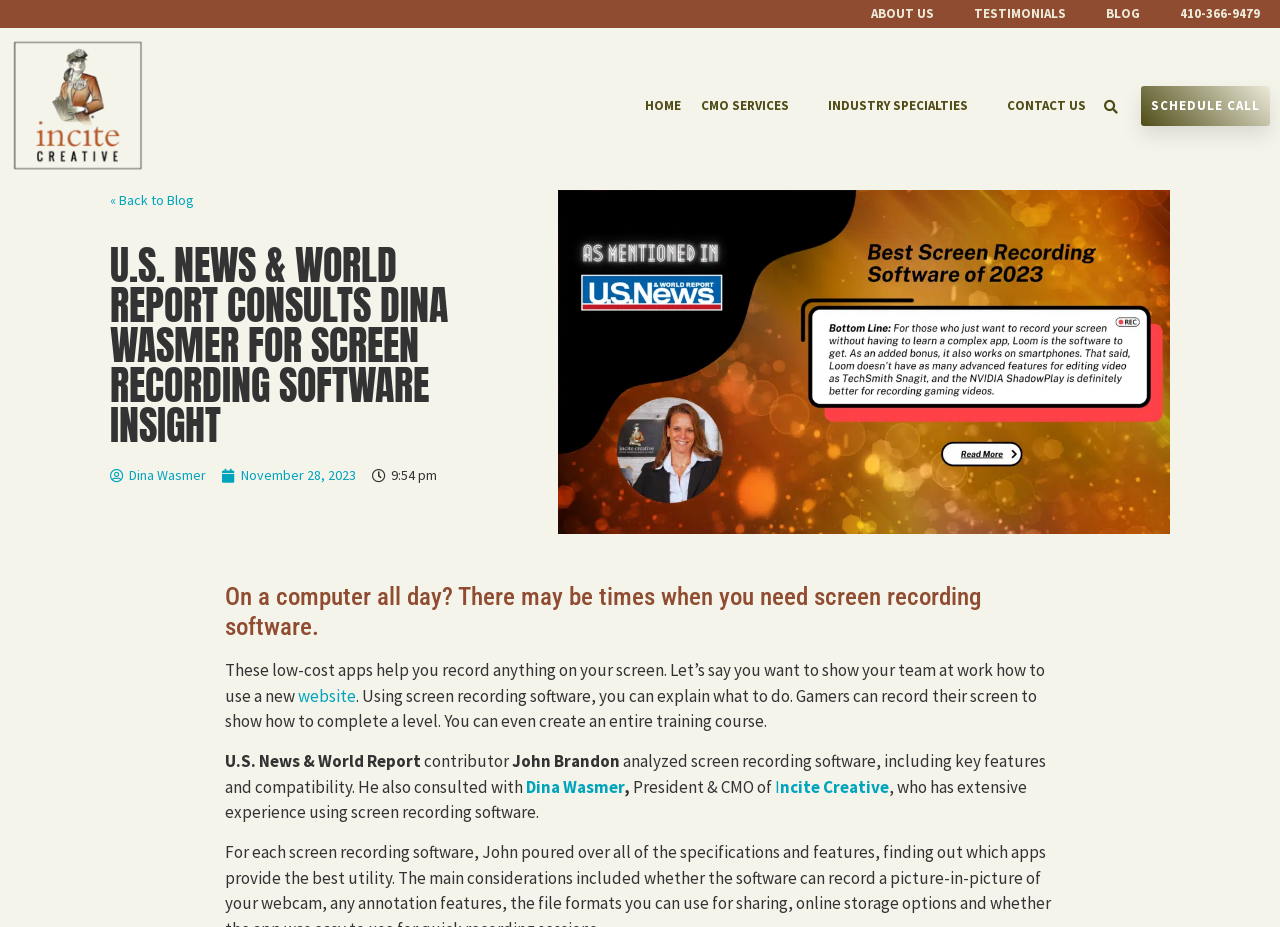Elaborate on the different components and information displayed on the webpage.

The webpage is about an article from U.S. News & World Report, where contributor John Brandon analyzed screen recording software and consulted with Dina Wasmer of Incite Creative. 

At the top left of the page, there is an Incite Creative logo. Above it, there are three "Skip to" links: "Skip to Content", "Skip to Menu", and "Skip to Footer". 

On the top right, there is a navigation menu with links to "ABOUT US", "TESTIMONIALS", "BLOG", and a phone number "410-366-9479". 

Below the navigation menu, there is a secondary menu with links to "HOME", "CMO SERVICES", "INDUSTRY SPECIALTIES", "CONTACT US", and a search bar. 

The main content of the page starts with a heading that mentions U.S. News & World Report consulting Dina Wasmer for screen recording software insight. Below the heading, there are links to "Dina Wasmer" and the date "November 28, 2023". 

To the right of the date, there is a time "9:54 pm". 

Below the links and time, there is a large image related to the article. 

The article itself starts with a heading that asks if you need screen recording software when you're on a computer all day. The text explains that these low-cost apps can help you record anything on your screen, and provides examples of how they can be used. 

The article mentions that U.S. News & World Report contributor John Brandon analyzed screen recording software, including key features and compatibility, and consulted with Dina Wasmer, President & CMO of Incite Creative, who has extensive experience using screen recording software. 

At the top left of the main content, there is a link to go back to the blog.